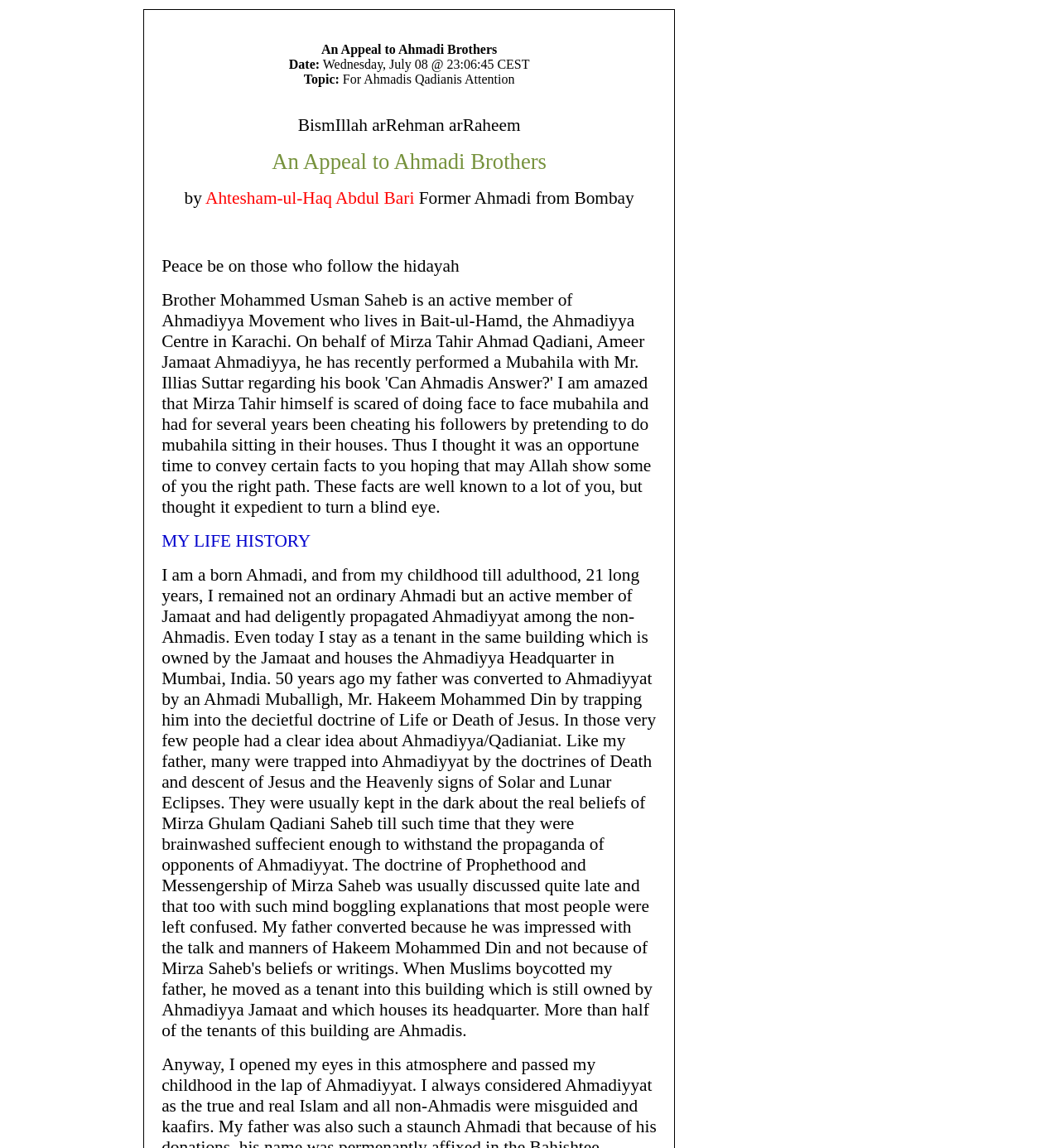What is the title of the appeal?
Based on the screenshot, provide a one-word or short-phrase response.

An Appeal to Ahmadi Brothers